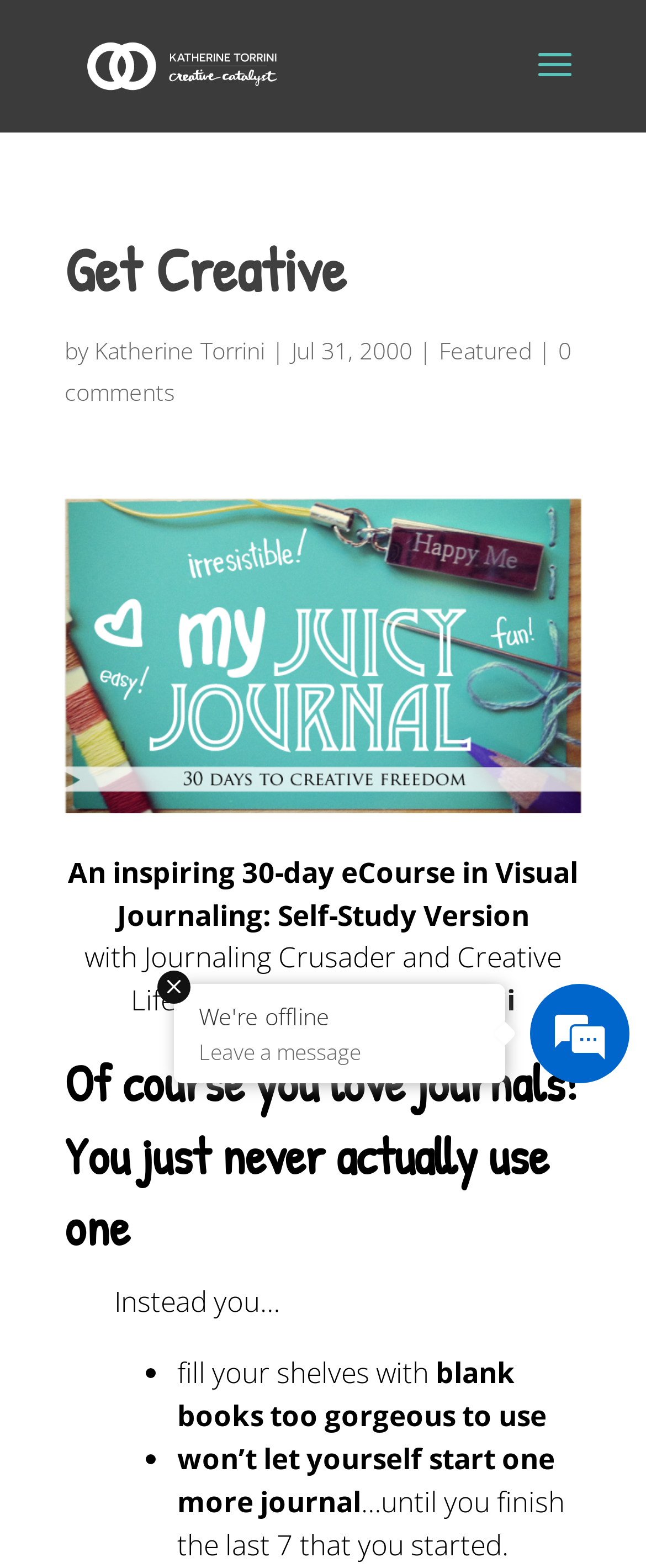Using the given description, provide the bounding box coordinates formatted as (top-left x, top-left y, bottom-right x, bottom-right y), with all values being floating point numbers between 0 and 1. Description: aria-label="Open navigation menu"

None